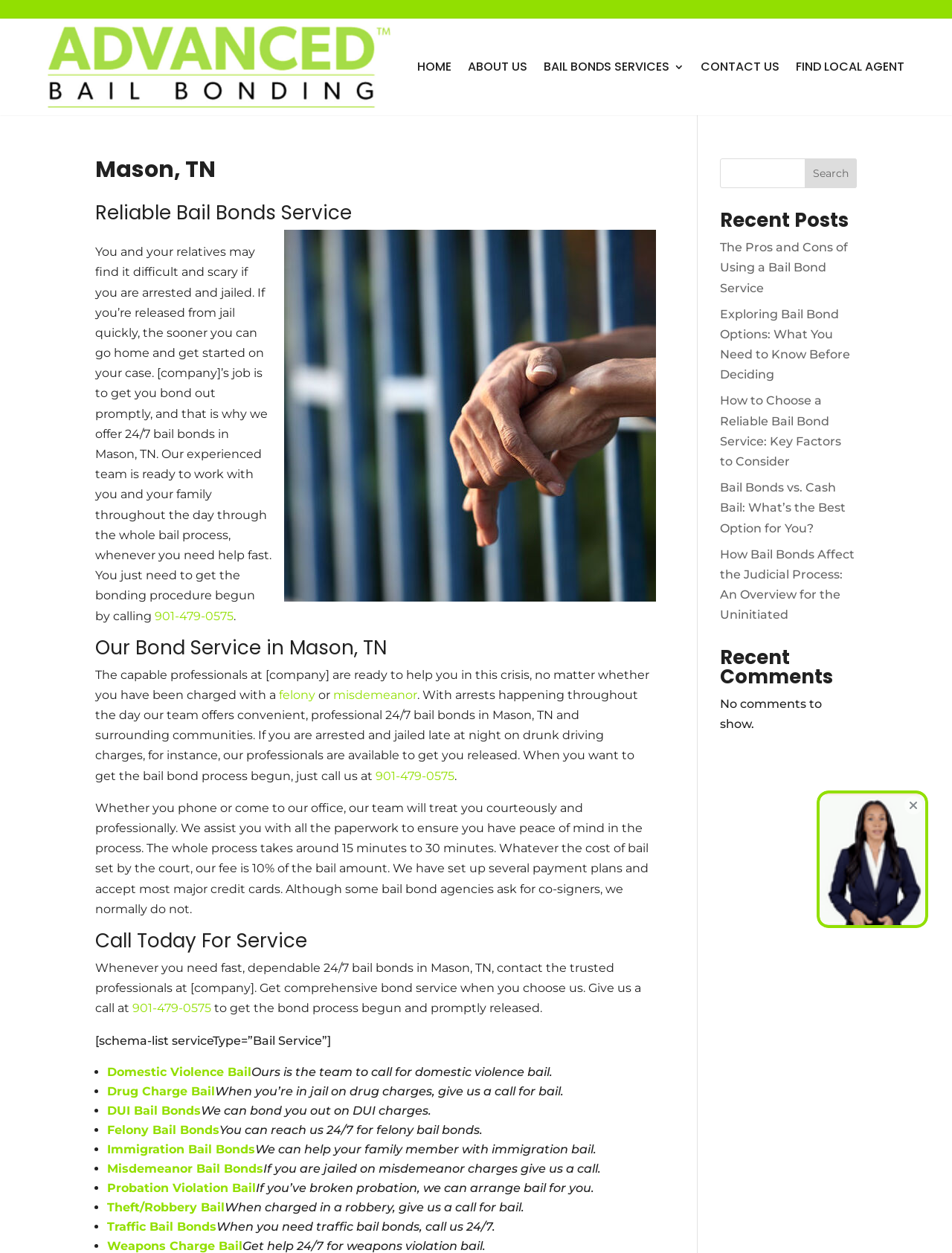Can I pay with credit cards for the bail bond service?
Your answer should be a single word or phrase derived from the screenshot.

Yes